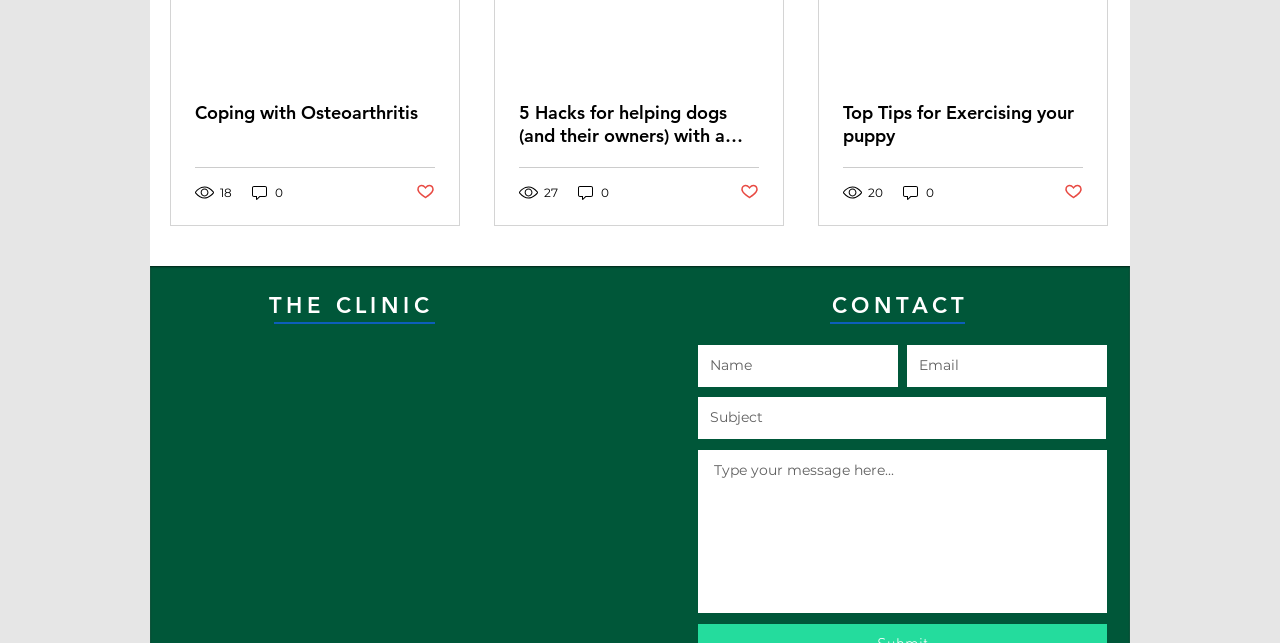What type of content is displayed in the section below the posts? Examine the screenshot and reply using just one word or a brief phrase.

Map and contact information